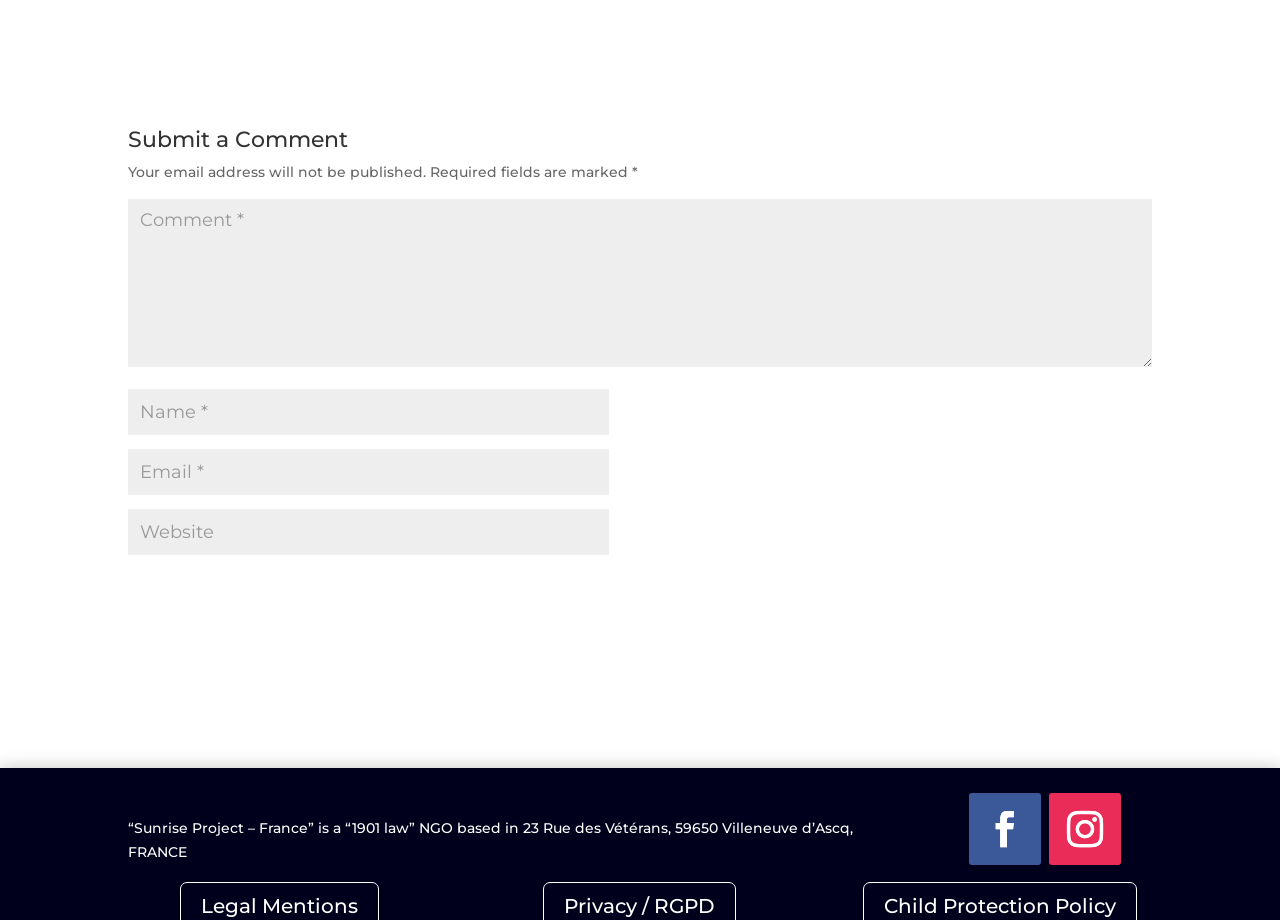Please answer the following question as detailed as possible based on the image: 
What is the purpose of the form?

The webpage has a form with fields for comment, name, email, and website, and a submit button labeled 'Submit Comment', indicating that the purpose of the form is to submit a comment.